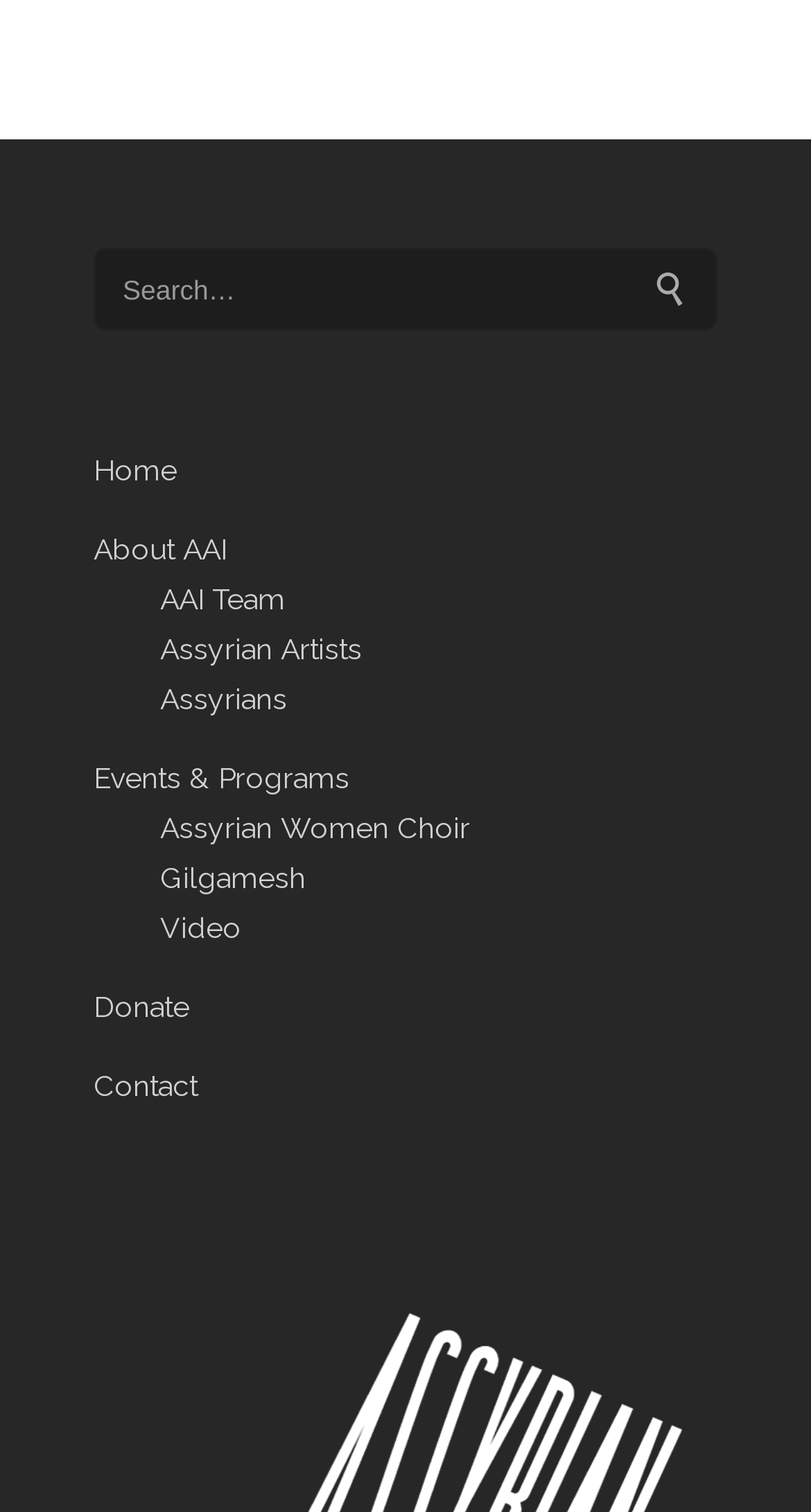How many links are in the top navigation bar?
Based on the image, provide a one-word or brief-phrase response.

9